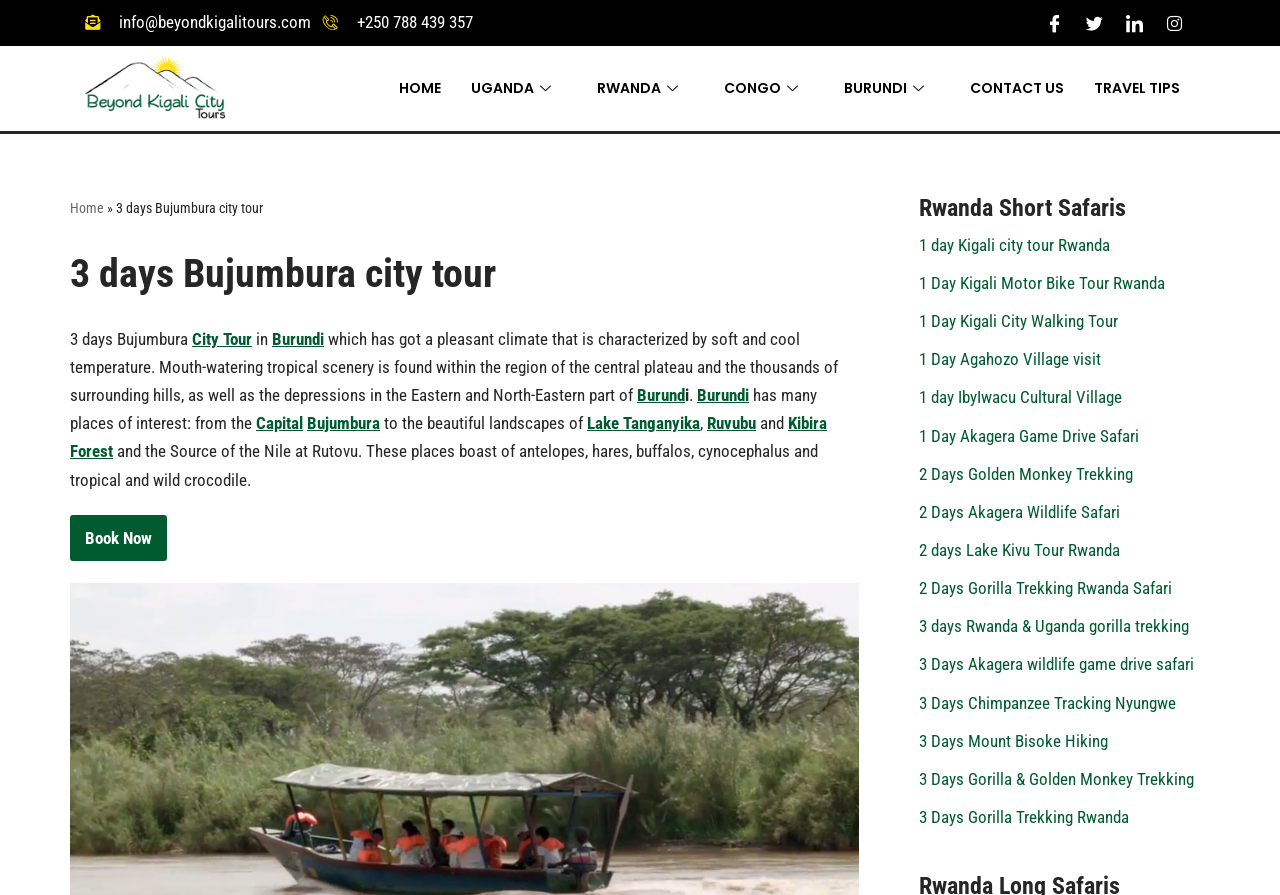For the given element description Skip to content, determine the bounding box coordinates of the UI element. The coordinates should follow the format (top-left x, top-left y, bottom-right x, bottom-right y) and be within the range of 0 to 1.

[0.0, 0.036, 0.023, 0.058]